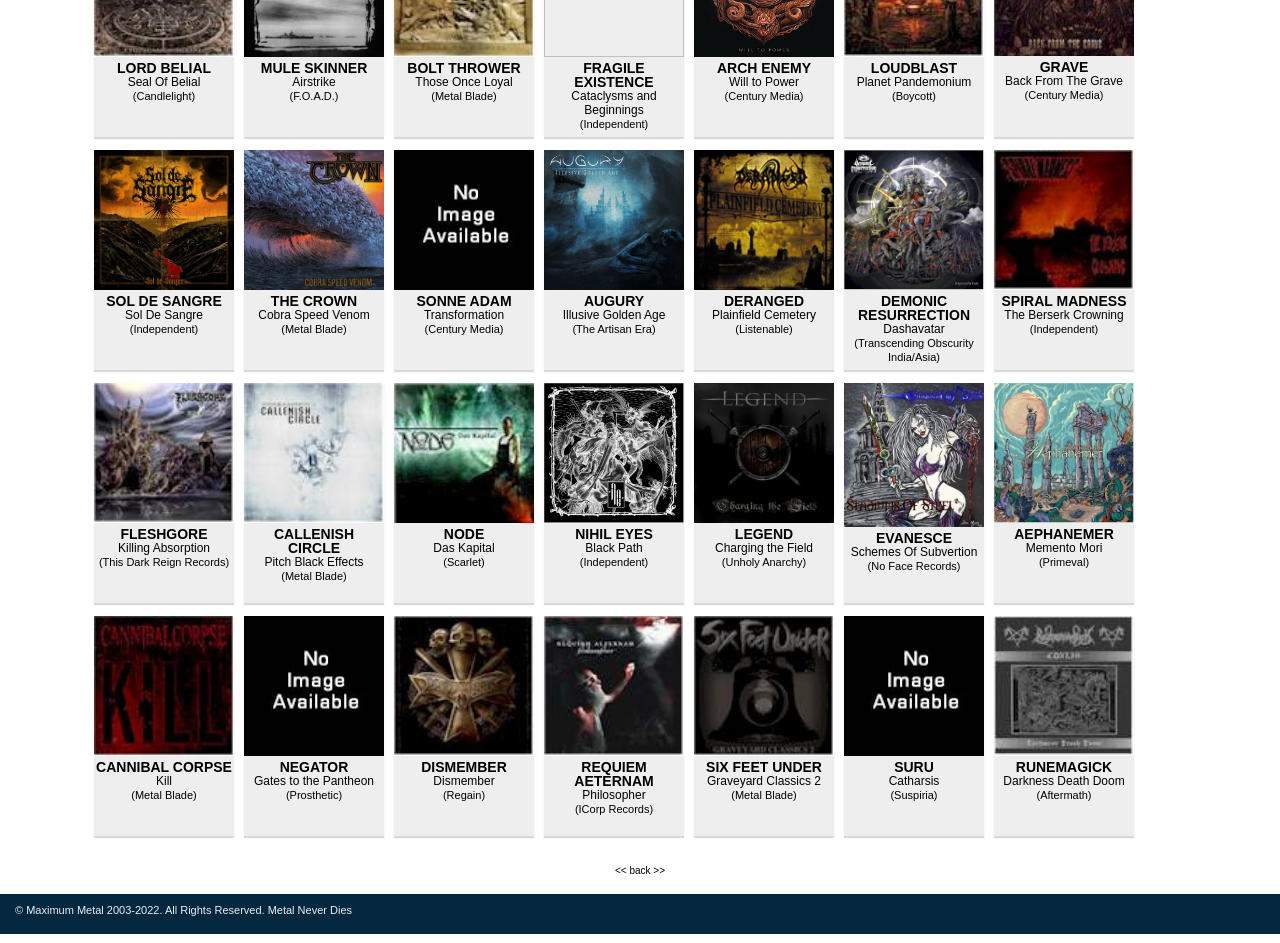Could you determine the bounding box coordinates of the clickable element to complete the instruction: "View MULE SKINNER"? Provide the coordinates as four float numbers between 0 and 1, i.e., [left, top, right, bottom].

[0.204, 0.064, 0.287, 0.081]